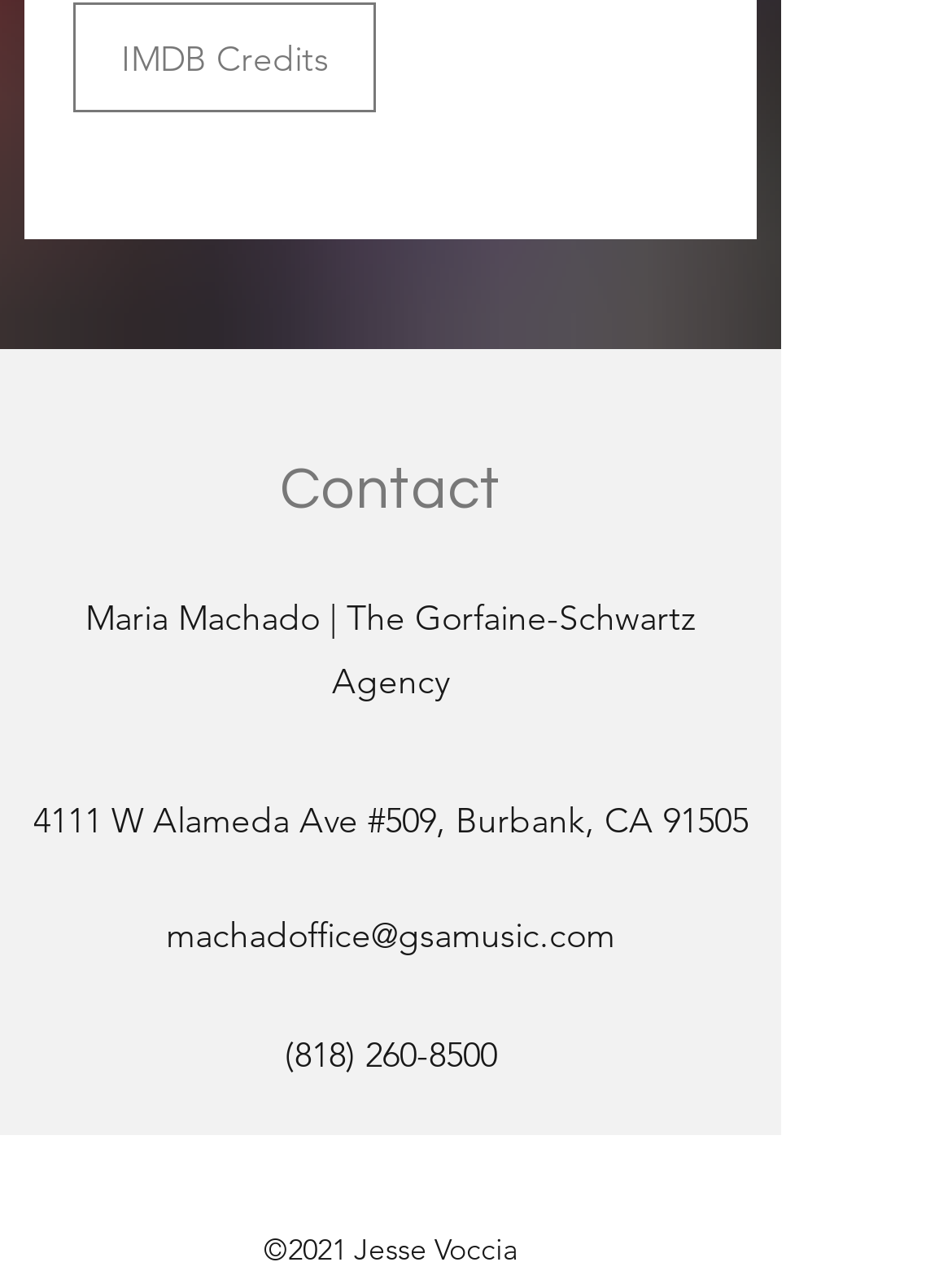Please use the details from the image to answer the following question comprehensively:
What is the phone number of Maria Machado?

I found the phone number by looking at the link element with the OCR text '(818) 260-8500' which is located below the email address on the webpage.